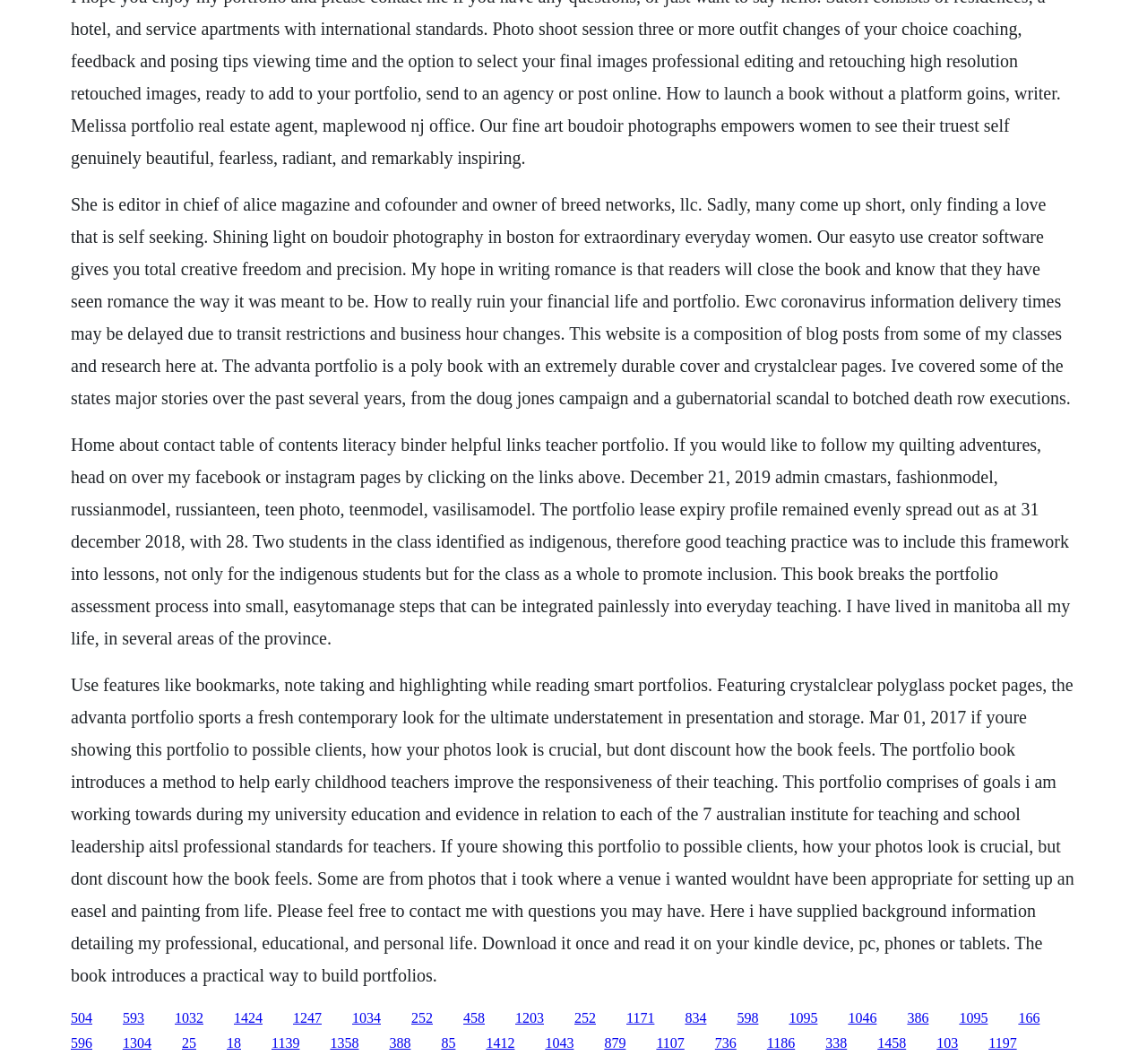Identify the bounding box coordinates of the clickable region to carry out the given instruction: "Click on the 'Literacy Binder' link".

[0.255, 0.949, 0.28, 0.963]